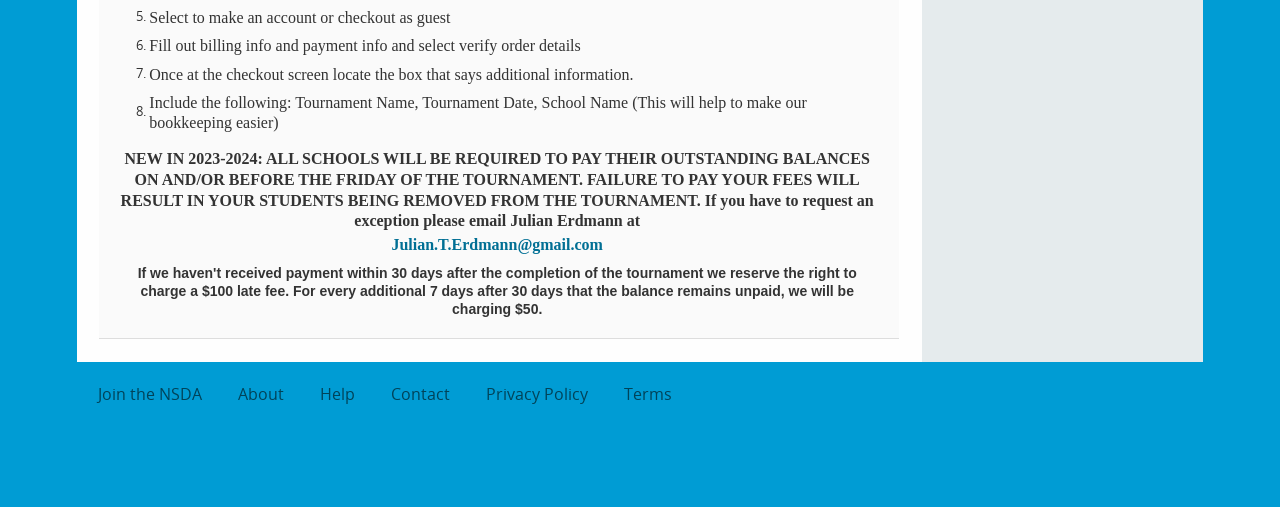Locate the UI element described as follows: "Join the NSDA". Return the bounding box coordinates as four float numbers between 0 and 1 in the order [left, top, right, bottom].

[0.064, 0.753, 0.17, 0.8]